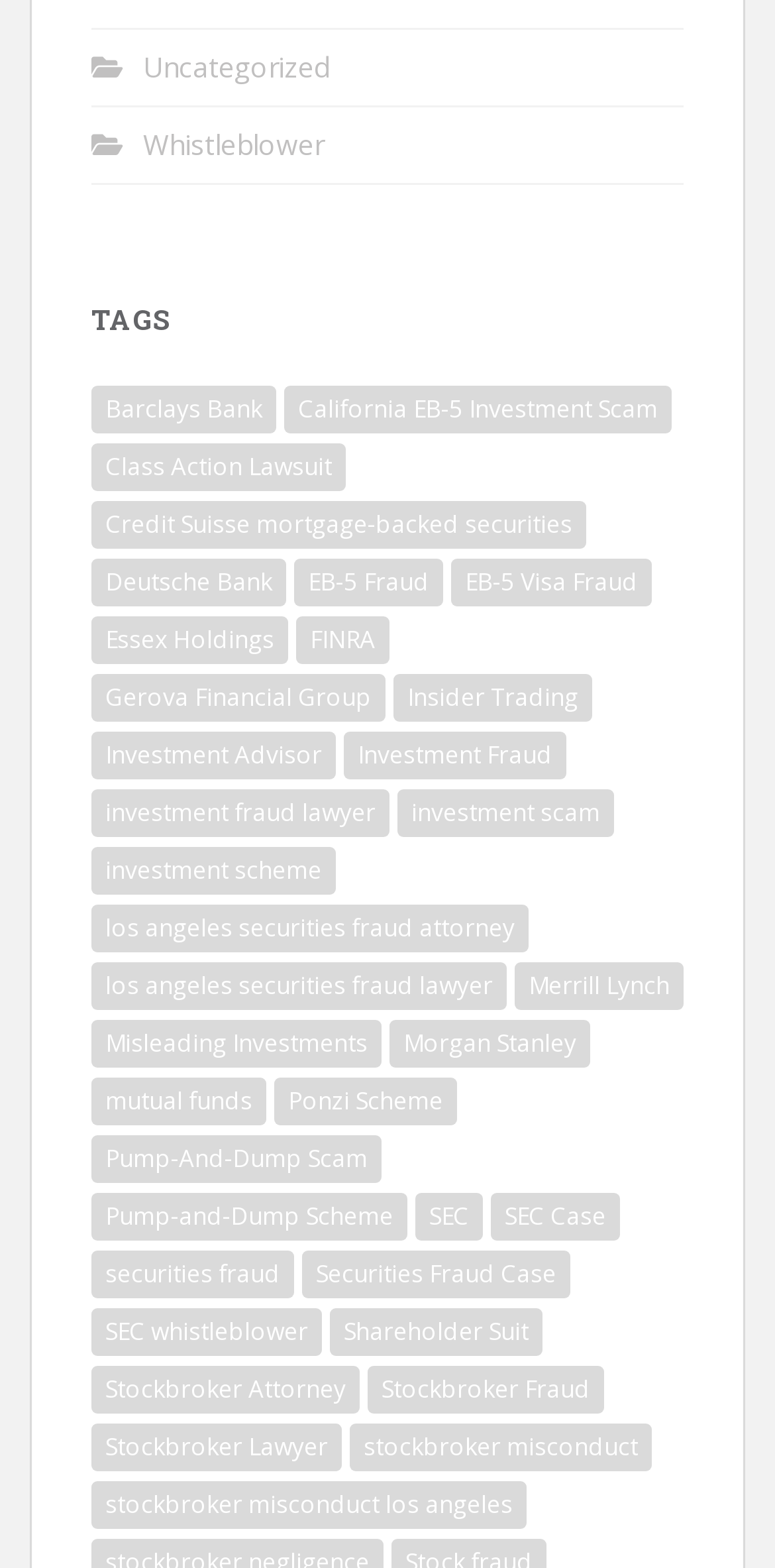Specify the bounding box coordinates of the region I need to click to perform the following instruction: "Learn about 'Ponzi Scheme' scams". The coordinates must be four float numbers in the range of 0 to 1, i.e., [left, top, right, bottom].

[0.354, 0.687, 0.59, 0.718]